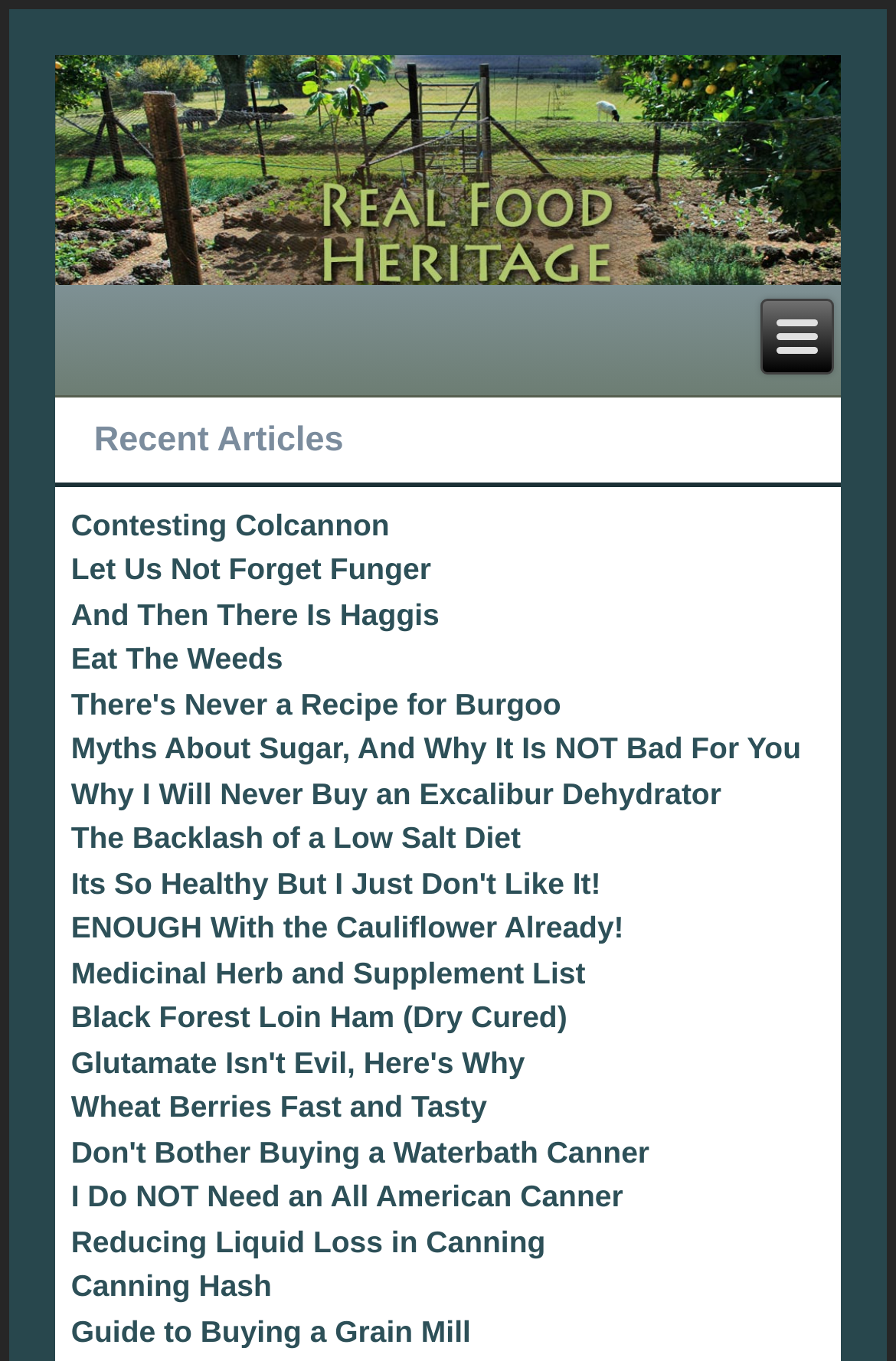What is the last article in the section about?
Refer to the image and provide a one-word or short phrase answer.

Guide to Buying a Grain Mill